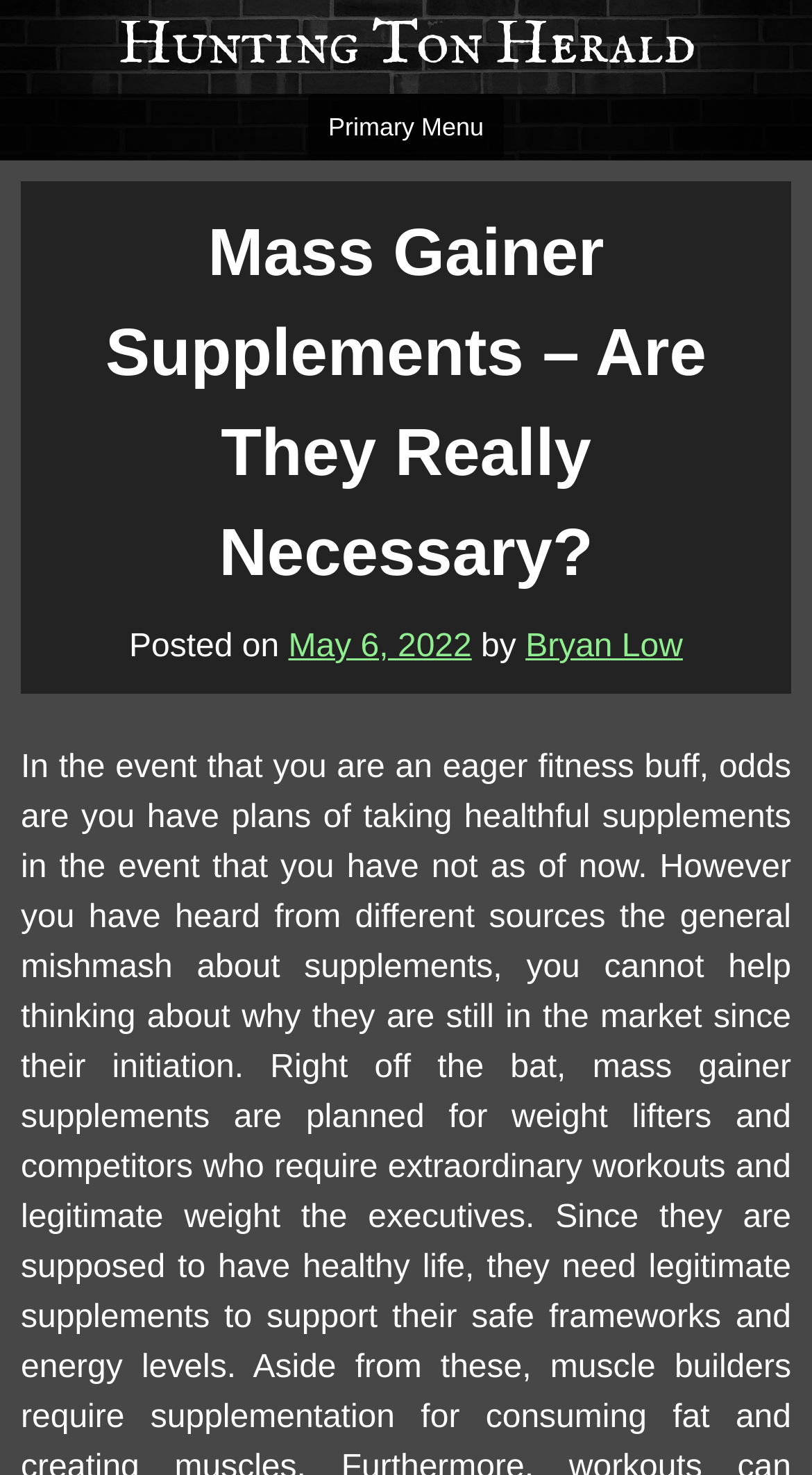Bounding box coordinates should be in the format (top-left x, top-left y, bottom-right x, bottom-right y) and all values should be floating point numbers between 0 and 1. Determine the bounding box coordinate for the UI element described as: Hunting Ton Herald

[0.145, 0.004, 0.855, 0.058]